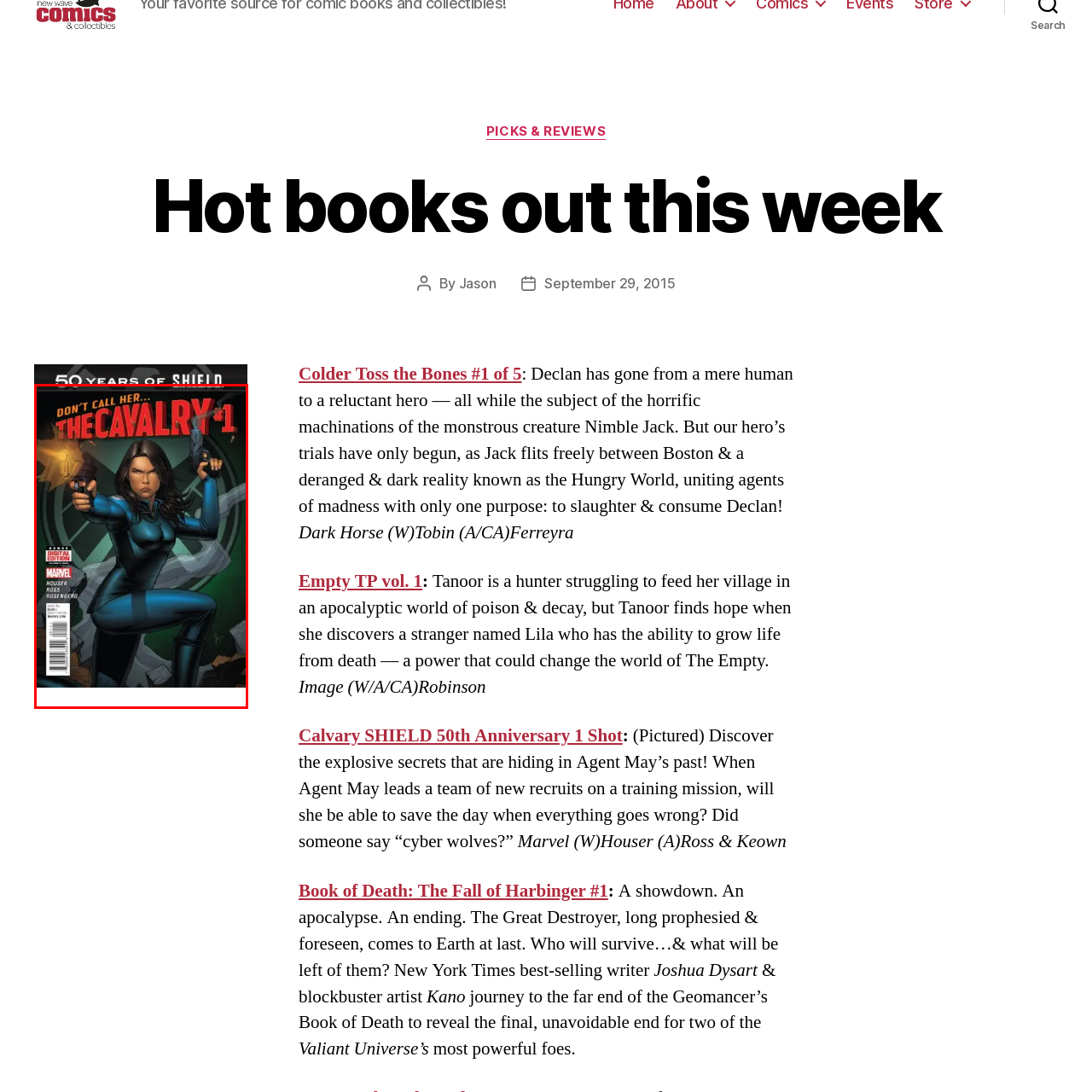What is the symbol featured in the backdrop?
Please focus on the image surrounded by the red bounding box and provide a one-word or phrase answer based on the image.

shield